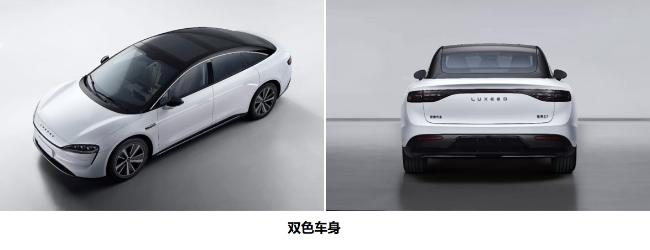Please answer the following question using a single word or phrase: 
What is the feature highlighted on the left side of the image?

Sleek silhouette